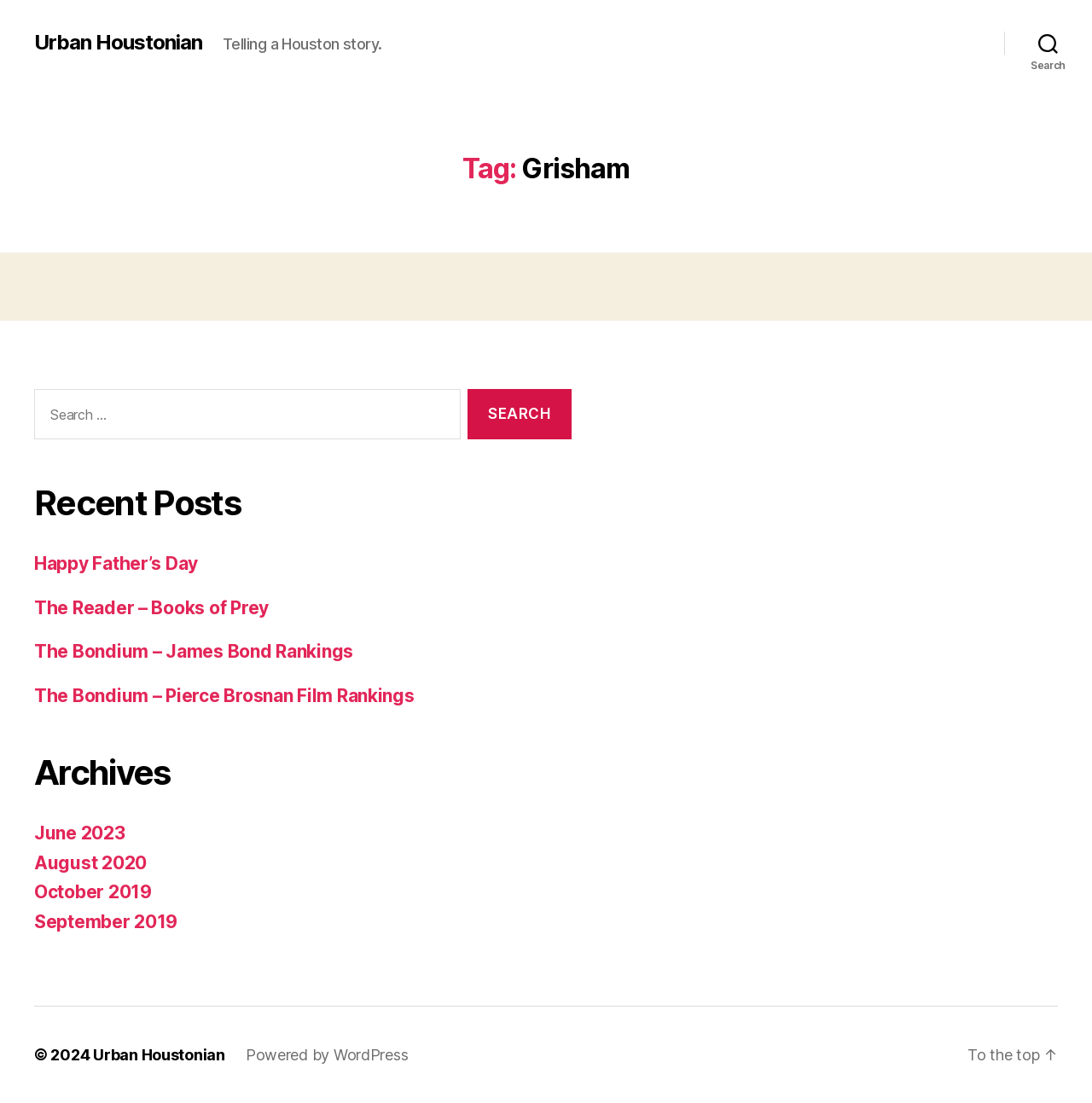What is the function of the link at the bottom right corner?
Look at the screenshot and give a one-word or phrase answer.

To the top